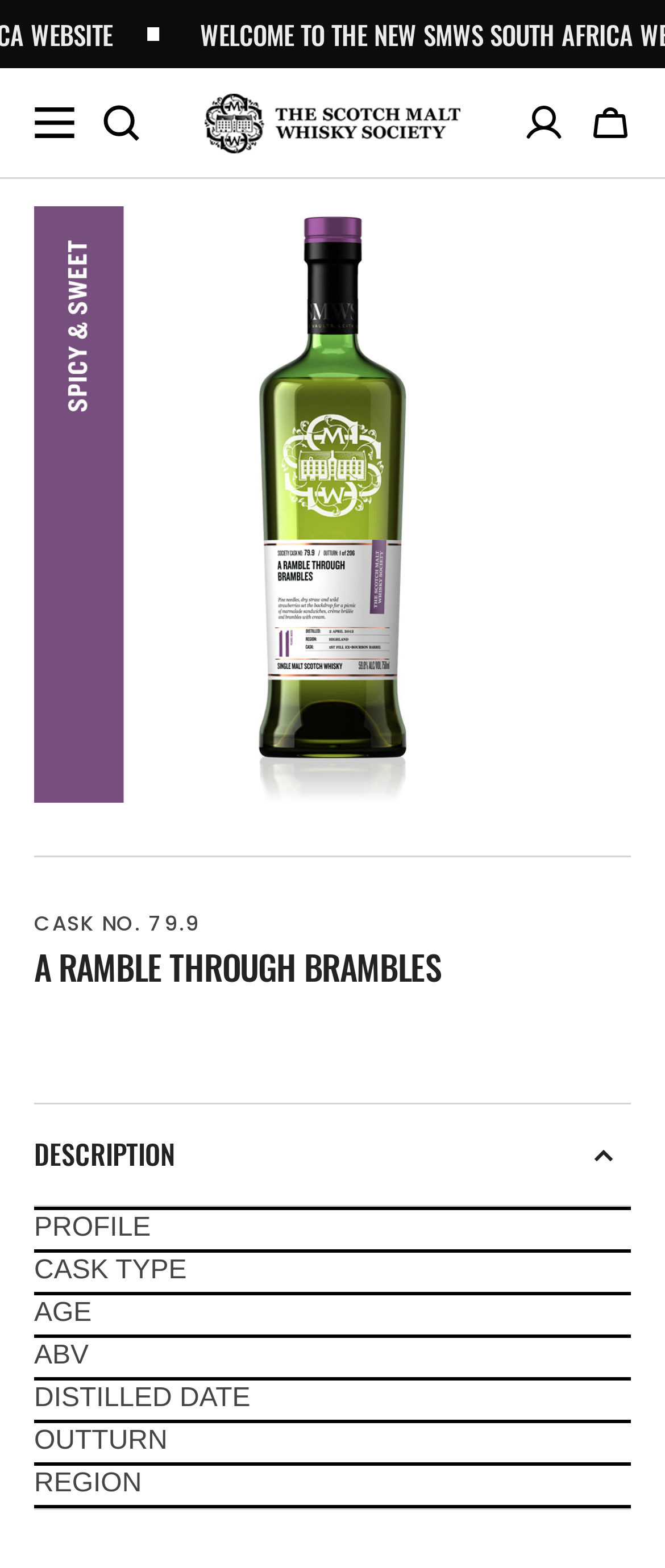Show the bounding box coordinates of the element that should be clicked to complete the task: "View cart".

[0.887, 0.065, 0.949, 0.091]